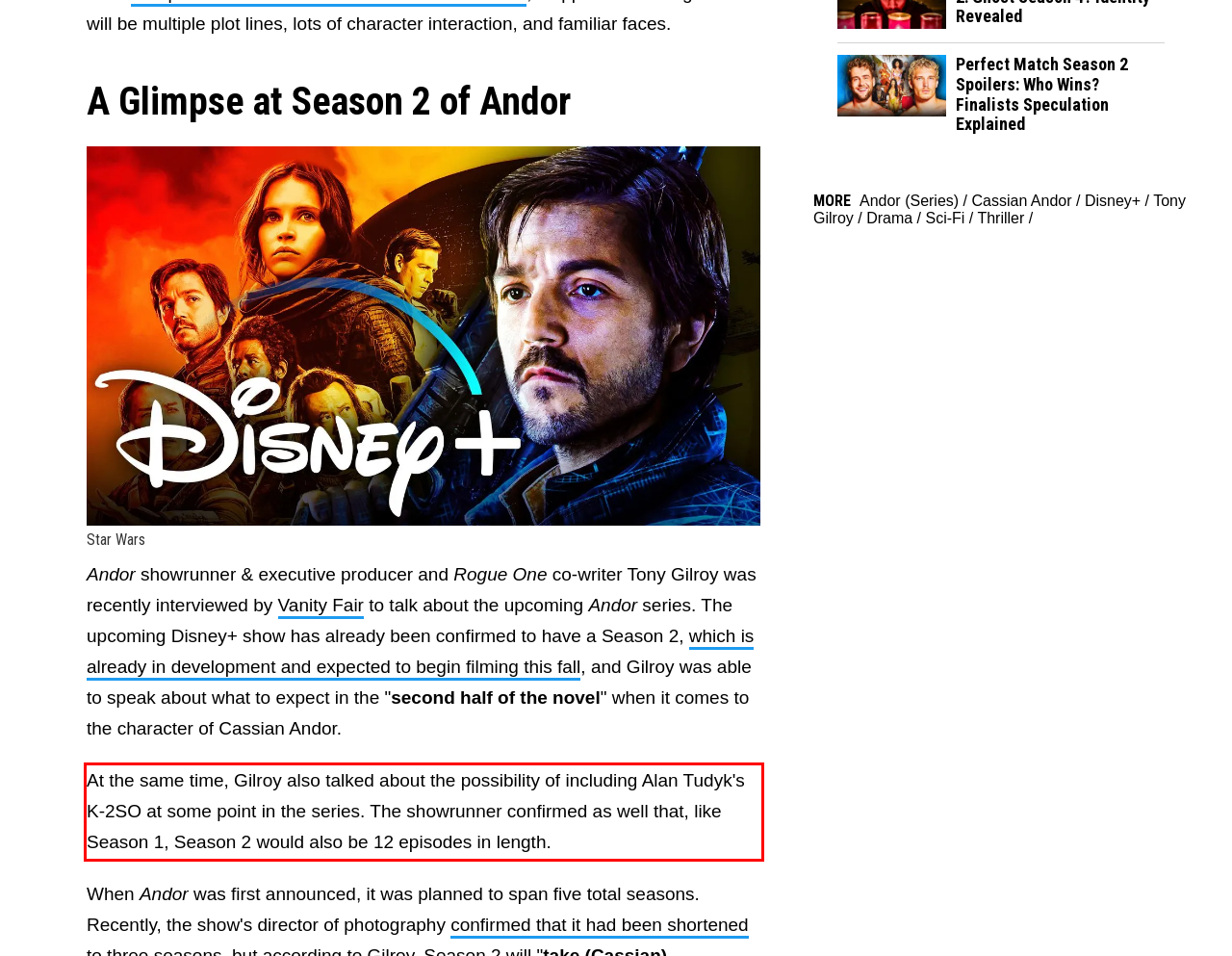Using the provided webpage screenshot, recognize the text content in the area marked by the red bounding box.

At the same time, Gilroy also talked about the possibility of including Alan Tudyk's K-2SO at some point in the series. The showrunner confirmed as well that, like Season 1, Season 2 would also be 12 episodes in length.